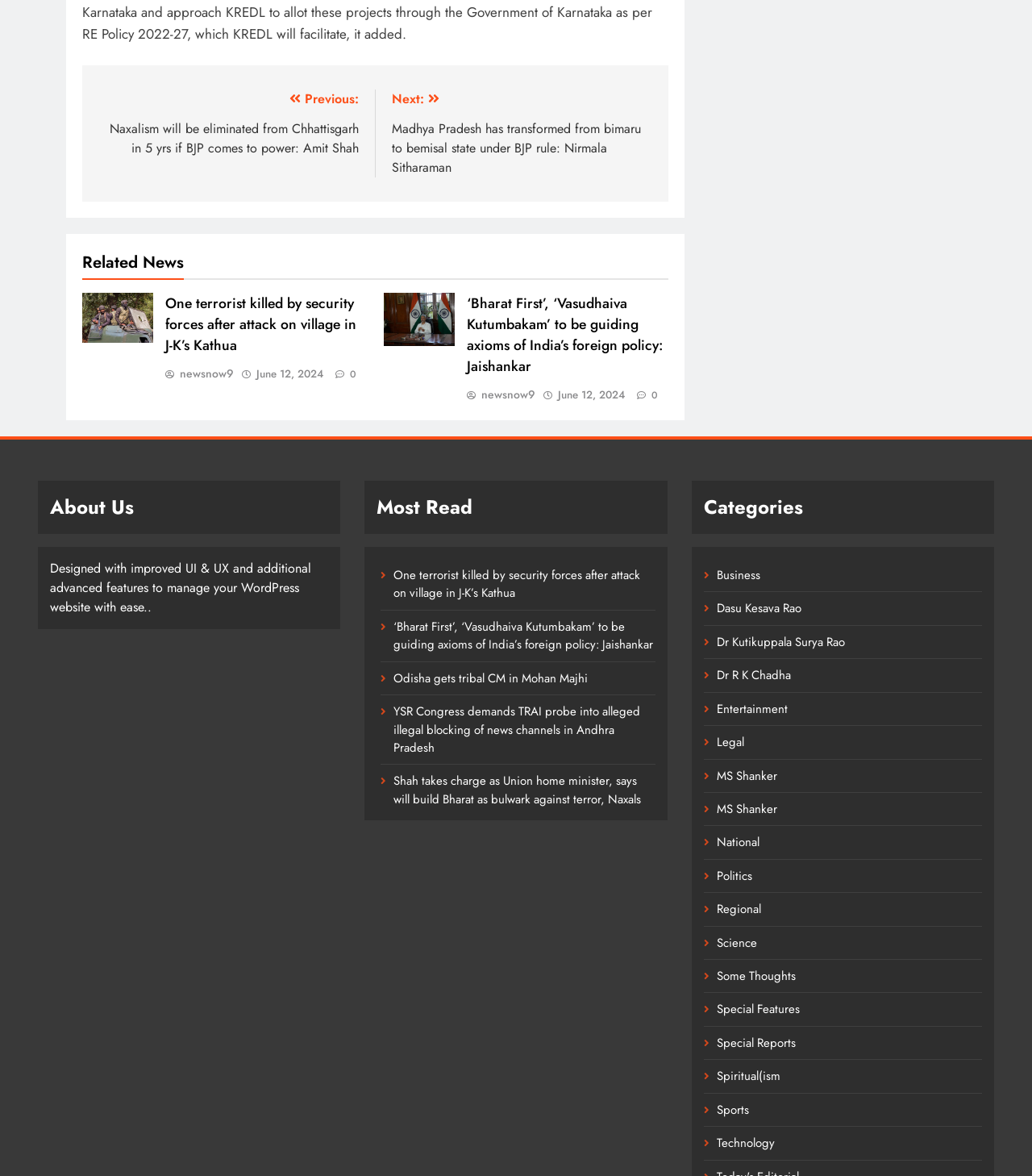Locate the UI element described as follows: "newsnow9". Return the bounding box coordinates as four float numbers between 0 and 1 in the order [left, top, right, bottom].

[0.452, 0.329, 0.519, 0.342]